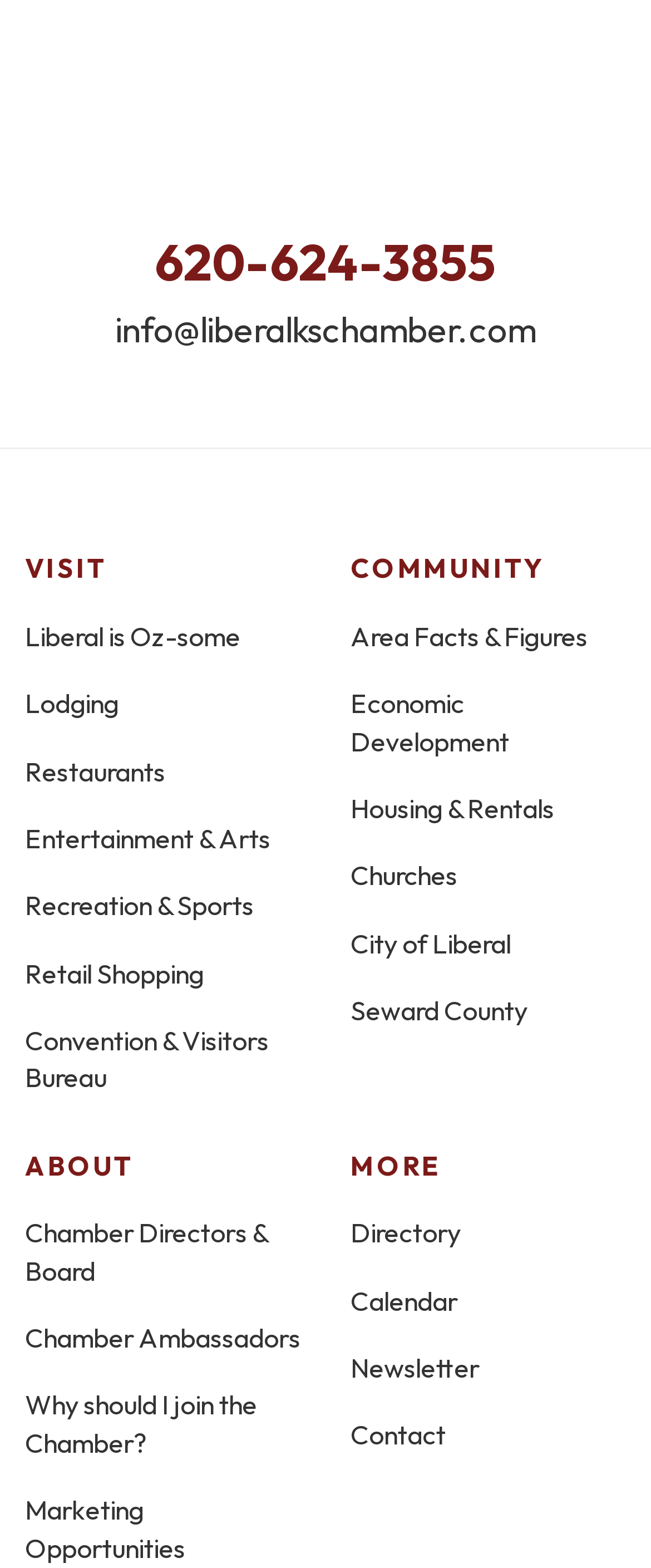Please find the bounding box for the UI element described by: "About".

[0.038, 0.733, 0.208, 0.754]